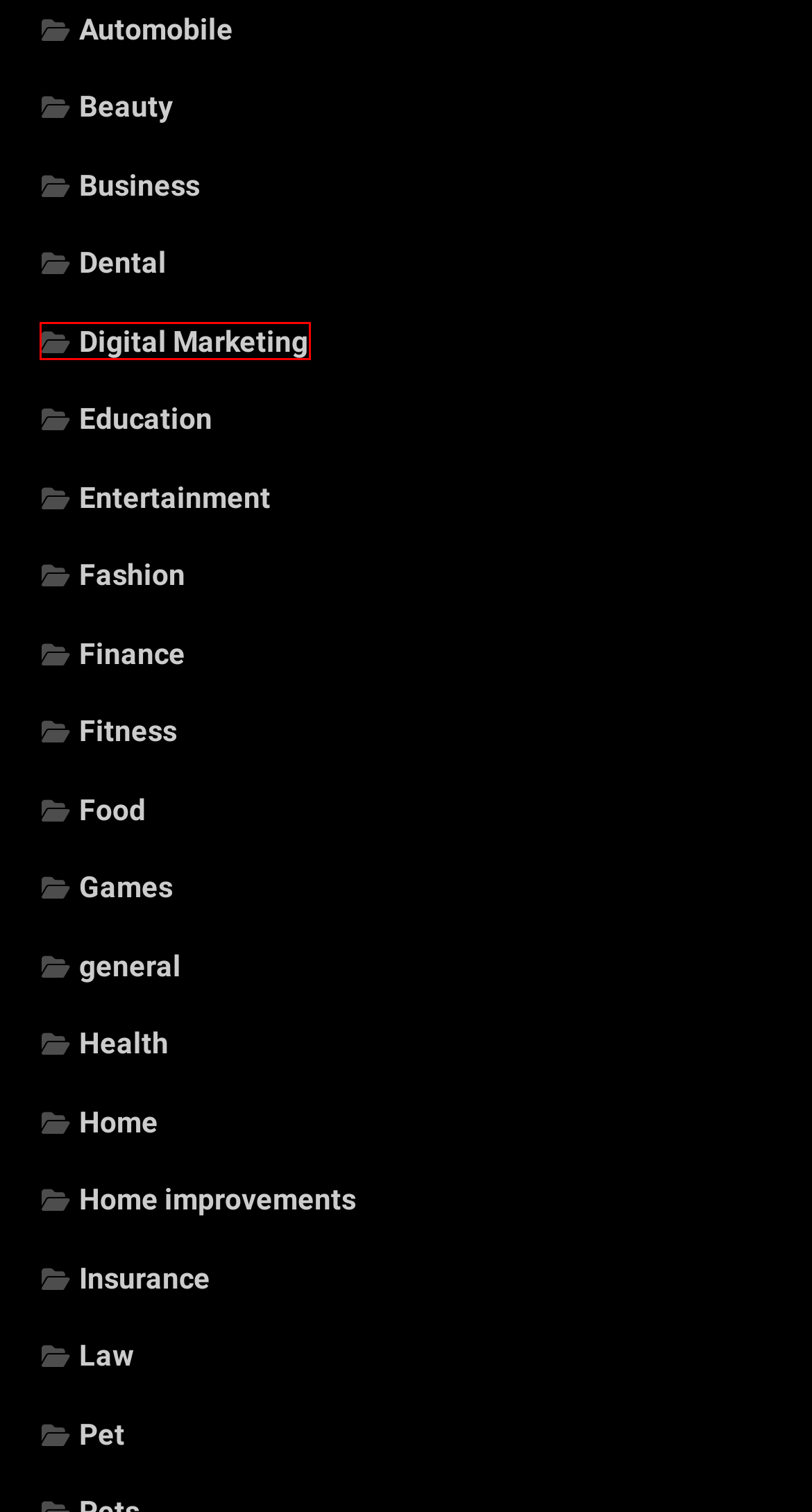Analyze the screenshot of a webpage that features a red rectangle bounding box. Pick the webpage description that best matches the new webpage you would see after clicking on the element within the red bounding box. Here are the candidates:
A. Finance Archives - Arizona Cardinals Jerseys Pop
B. Automobile Archives - Arizona Cardinals Jerseys Pop
C. Entertainment Archives - Arizona Cardinals Jerseys Pop
D. Education Archives - Arizona Cardinals Jerseys Pop
E. general Archives - Arizona Cardinals Jerseys Pop
F. Digital Marketing Archives - Arizona Cardinals Jerseys Pop
G. Dental Archives - Arizona Cardinals Jerseys Pop
H. Law Archives - Arizona Cardinals Jerseys Pop

F